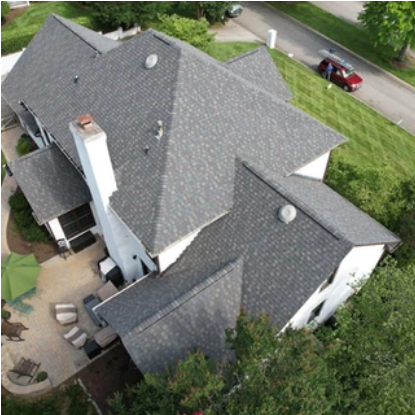What is the color of the house walls?
Refer to the image and offer an in-depth and detailed answer to the question.

According to the caption, the house walls are described as 'white walls contrasting beautifully against the dark shingles', indicating that the walls are white in color.